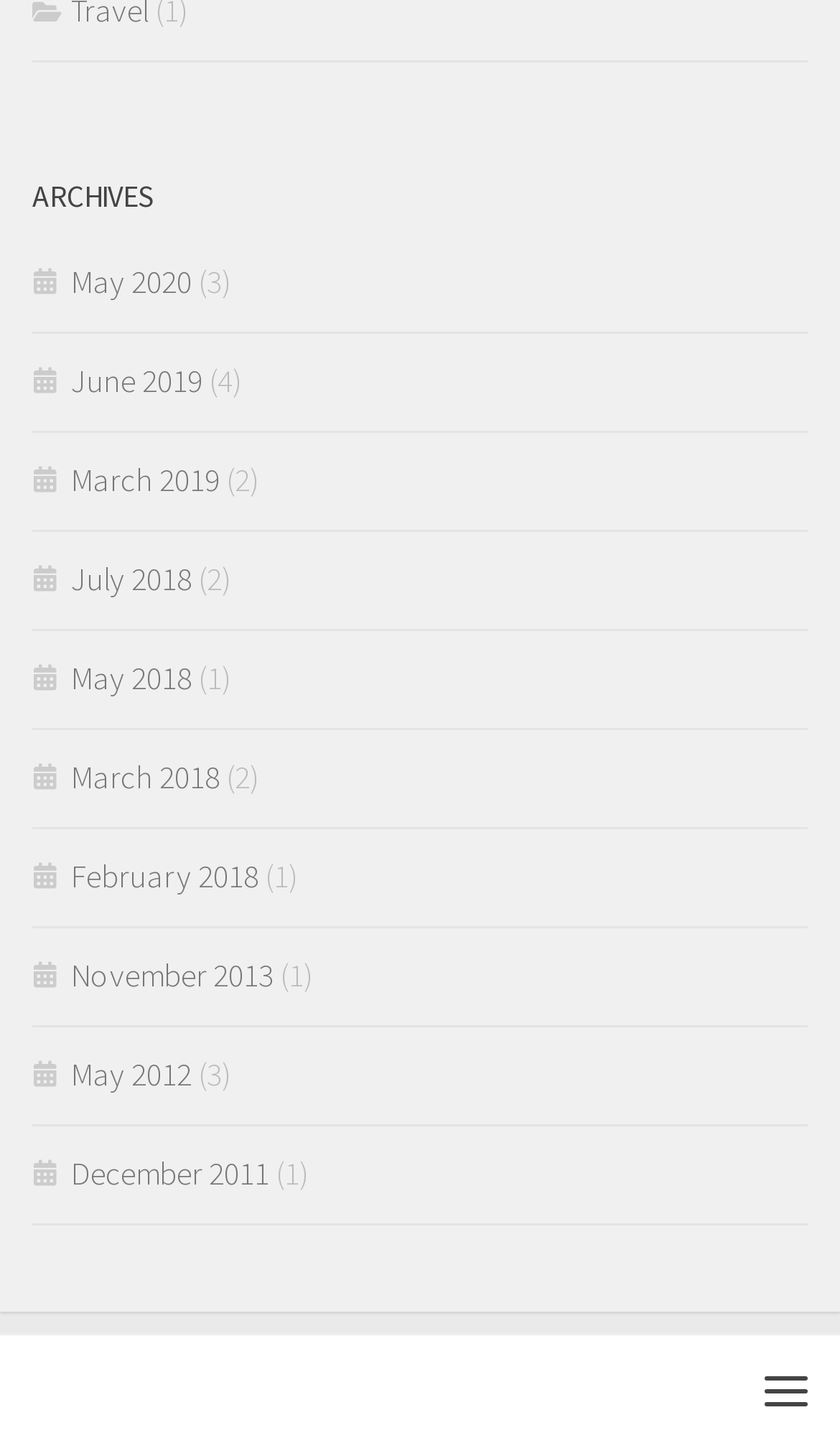Kindly determine the bounding box coordinates for the clickable area to achieve the given instruction: "View archives from May 2020".

[0.038, 0.181, 0.228, 0.209]